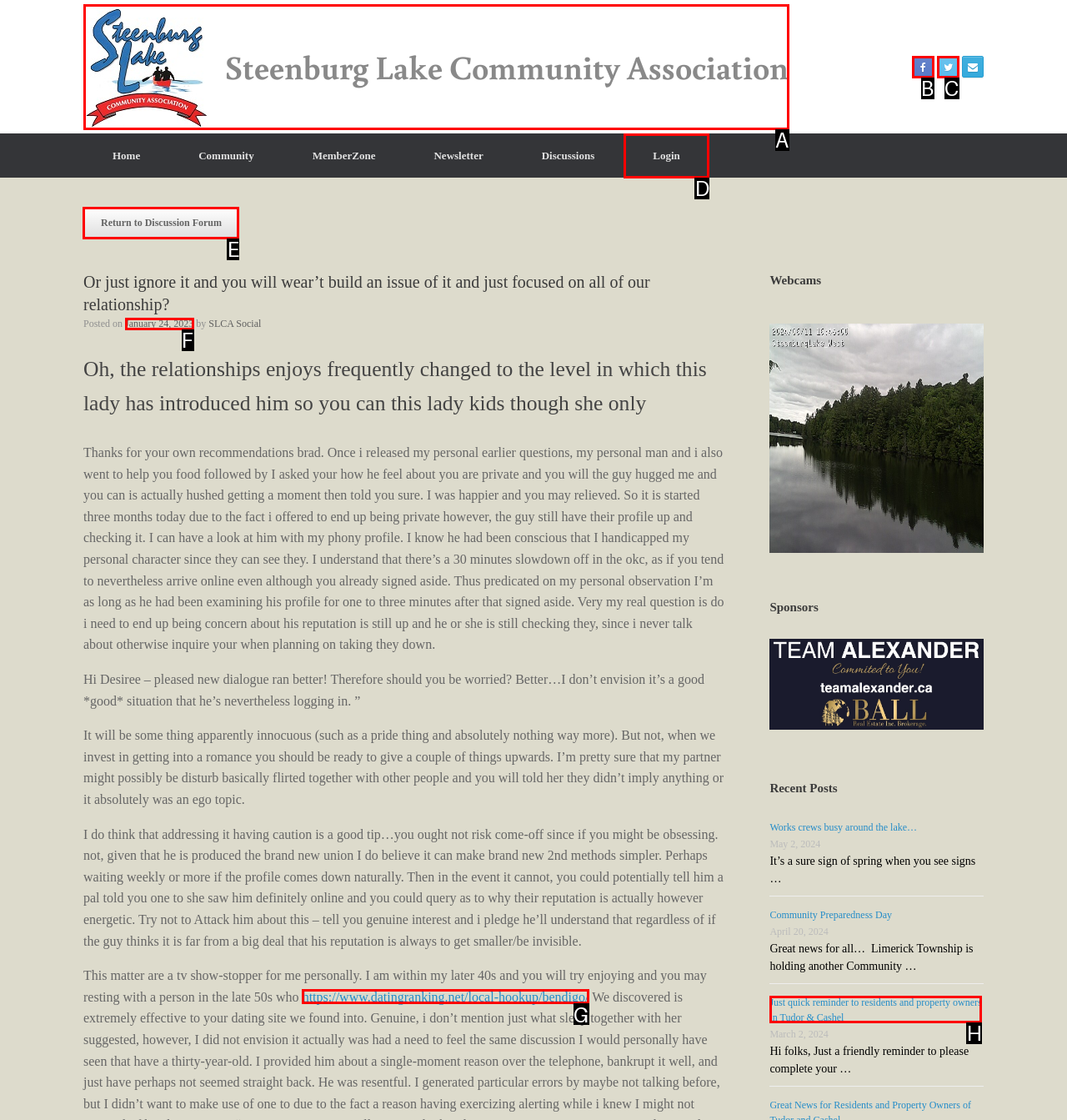Select the appropriate HTML element that needs to be clicked to execute the following task: Click the 'Return to Discussion Forum' button. Respond with the letter of the option.

E